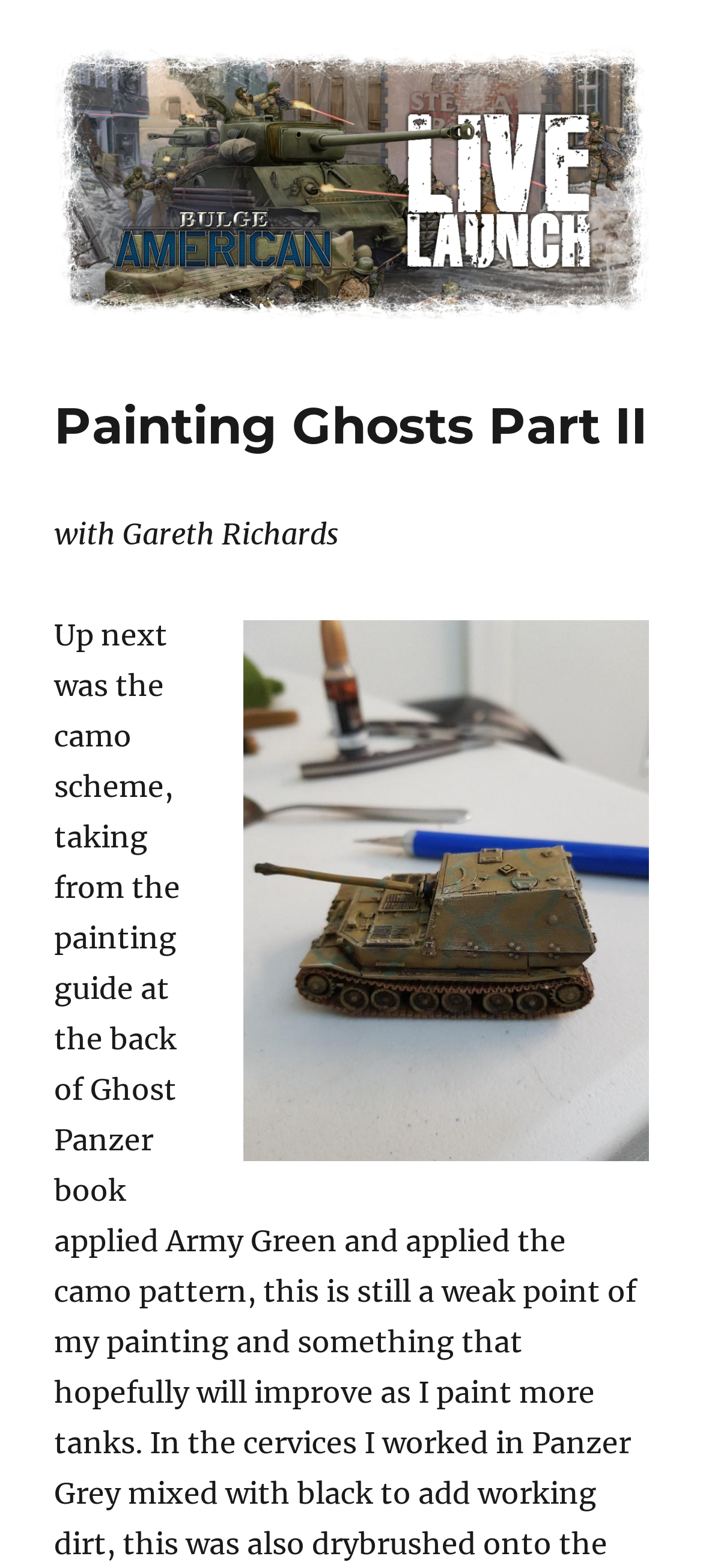Determine the primary headline of the webpage.

Painting Ghosts Part II